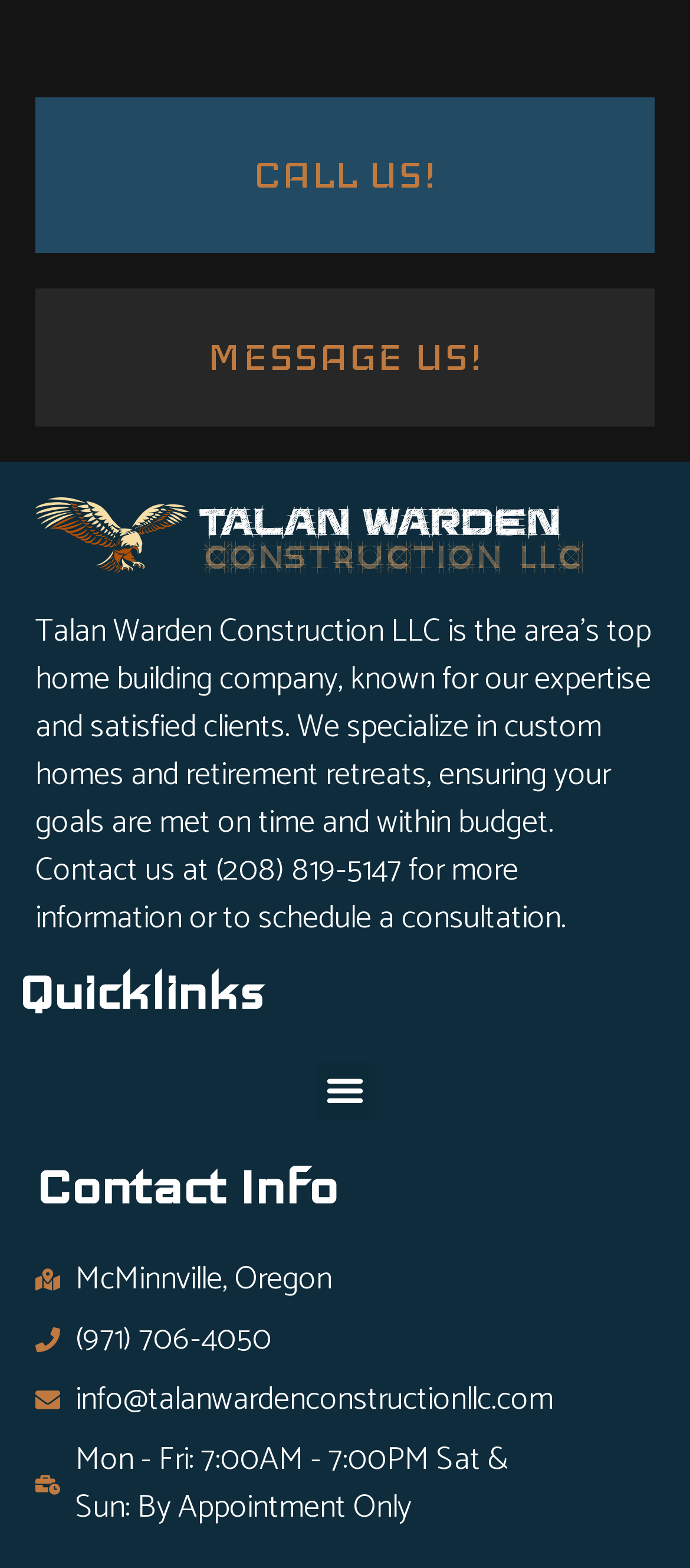Answer the following query with a single word or phrase:
What is the company's location?

McMinnville, Oregon